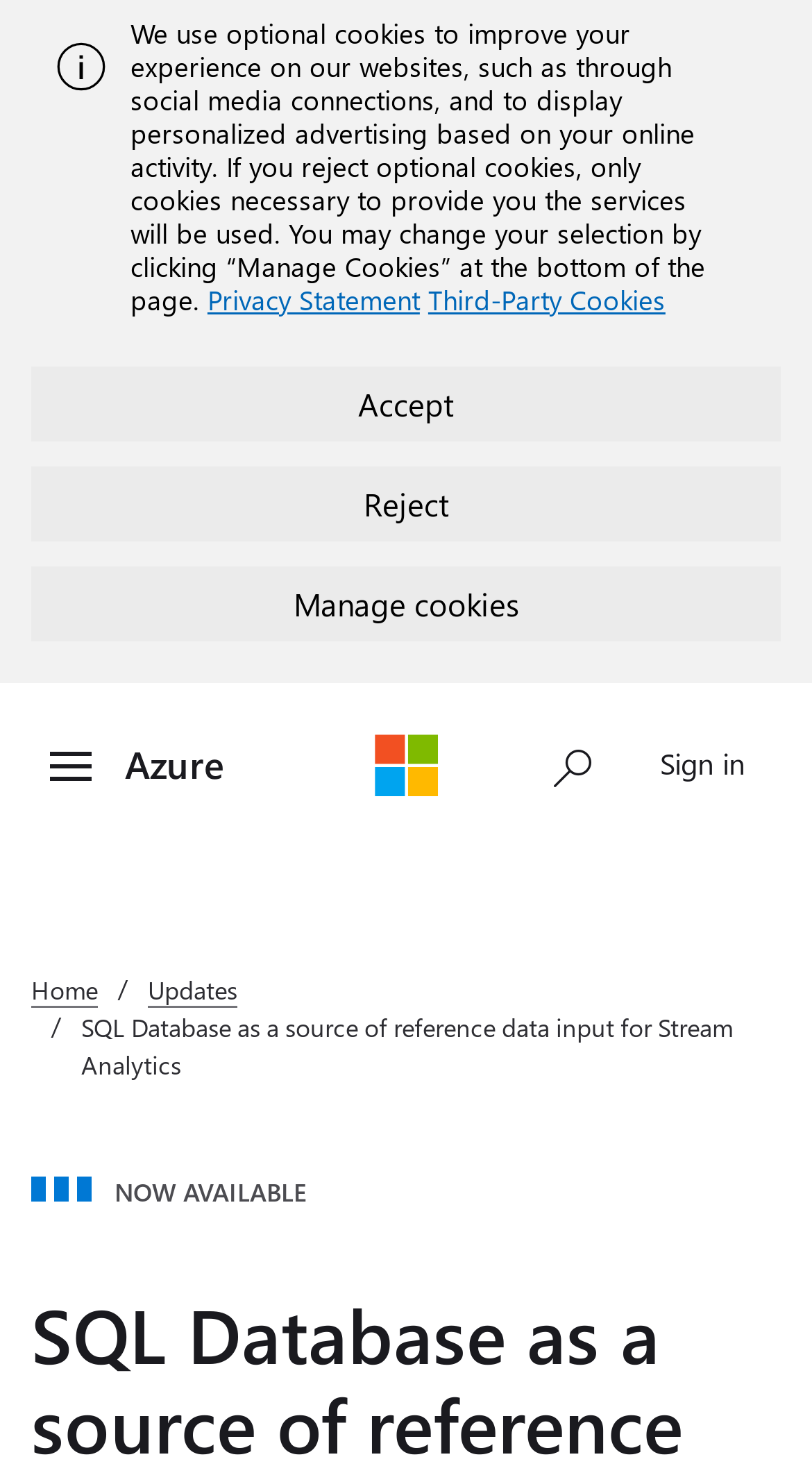How many links are in the top navigation bar?
Based on the image, answer the question with a single word or brief phrase.

5